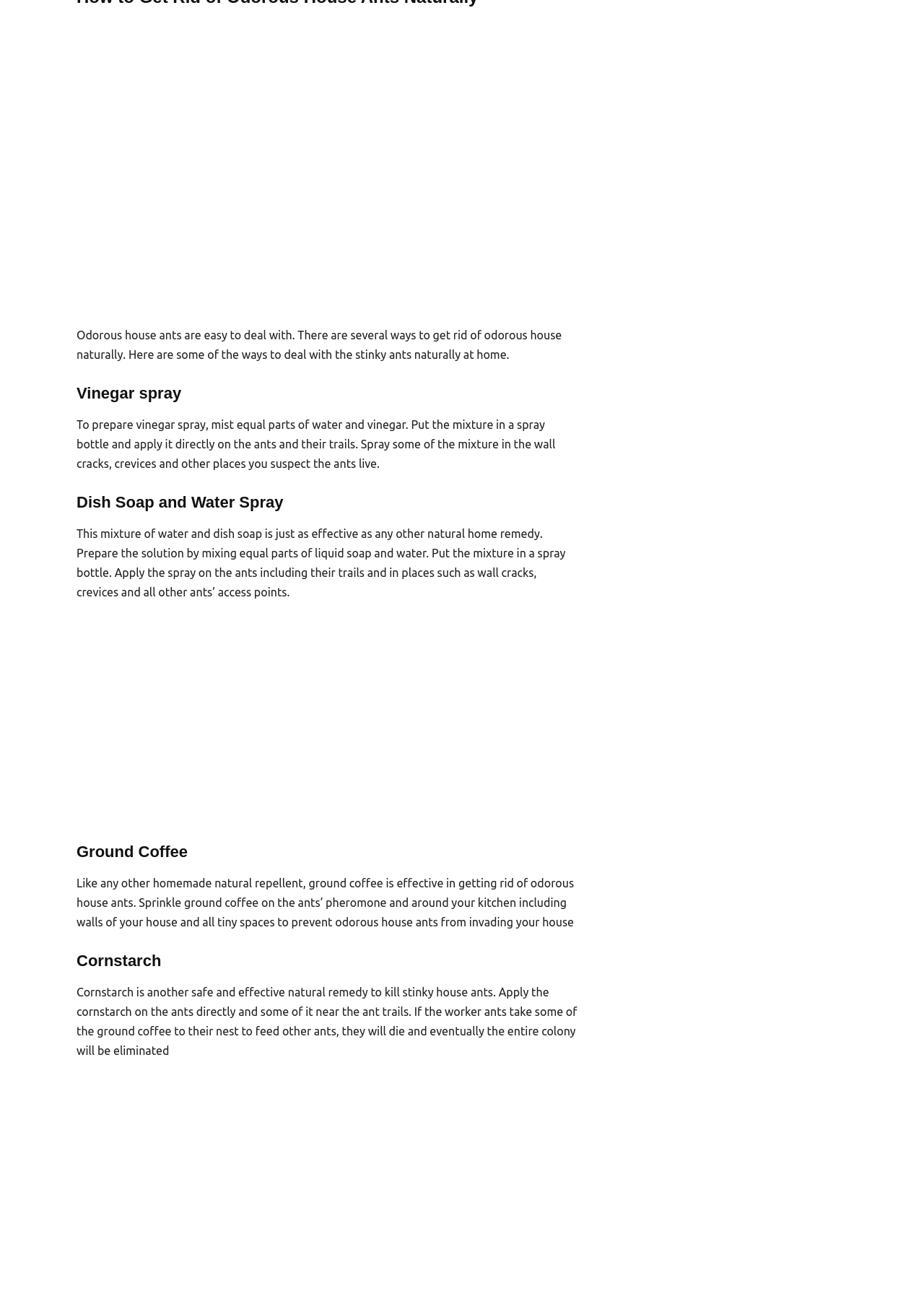Please give the bounding box coordinates of the area that should be clicked to fulfill the following instruction: "read about using cornstarch". The coordinates should be in the format of four float numbers from 0 to 1, i.e., [left, top, right, bottom].

[0.083, 0.737, 0.627, 0.752]